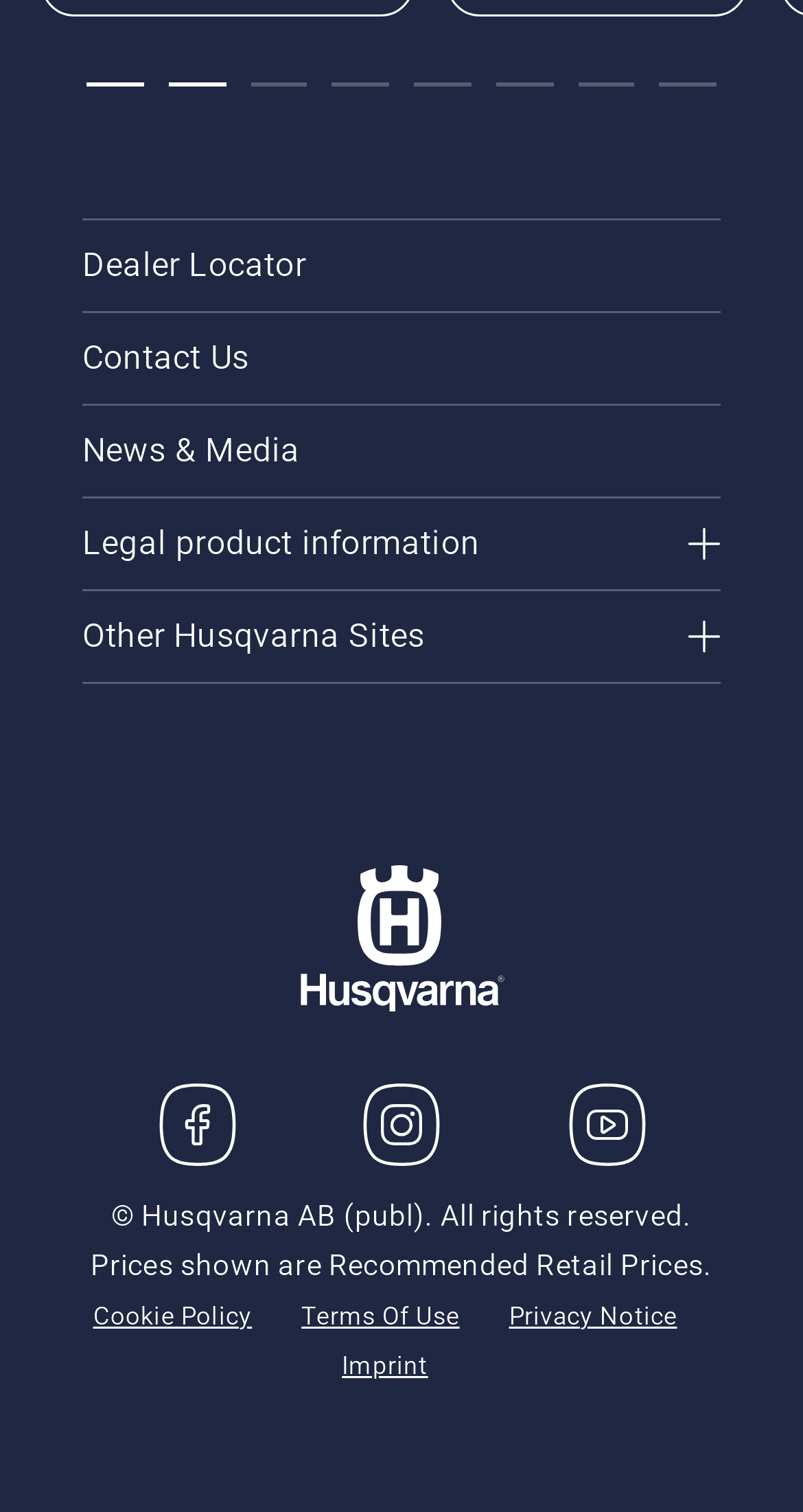What is the purpose of the buttons on the top?
Please answer the question as detailed as possible based on the image.

The buttons on the top, ranging from the first button at [0.108, 0.027, 0.179, 0.084] to the last button at [0.821, 0.027, 0.892, 0.084], are likely used for navigation purposes, allowing users to access different sections or pages of the website.